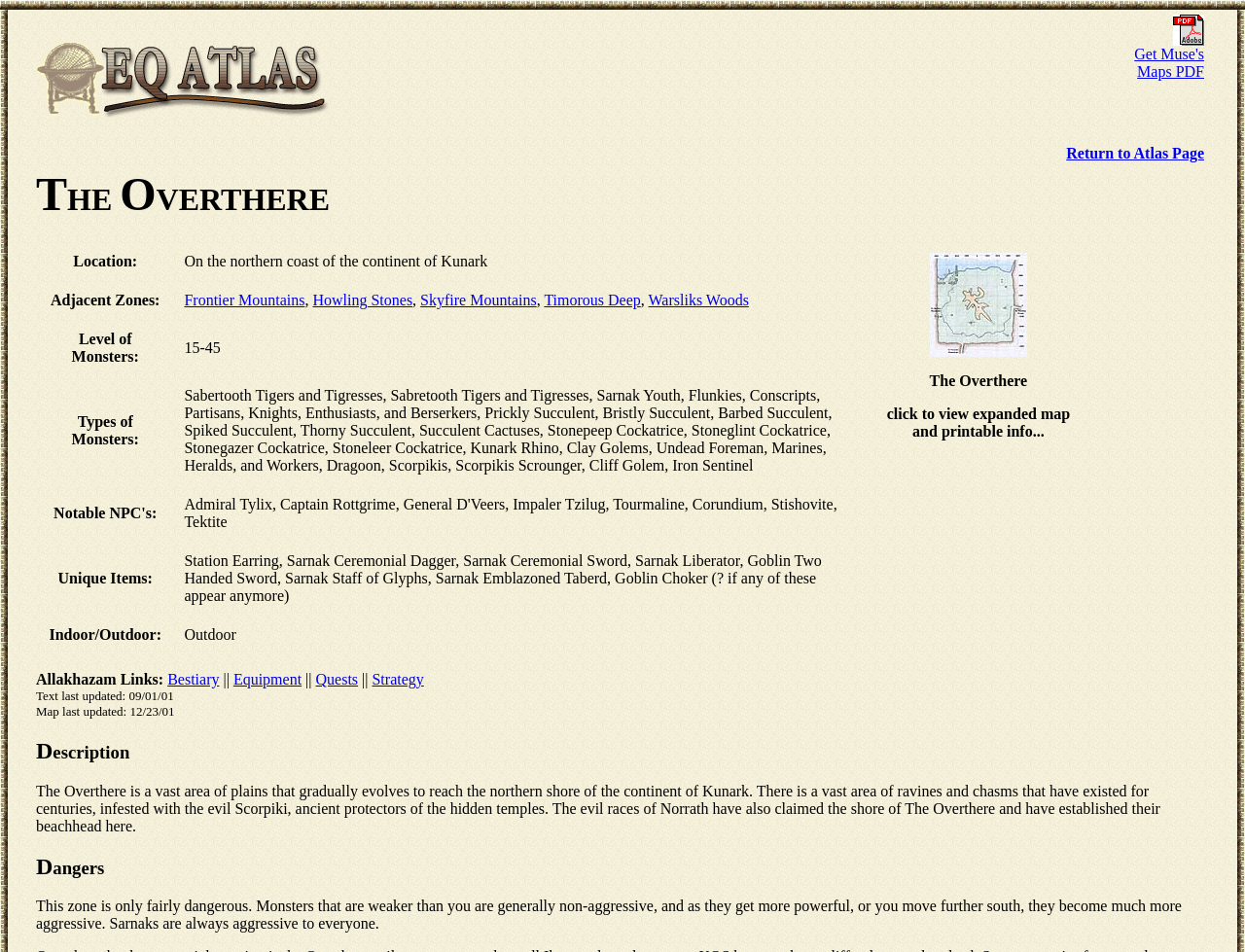Could you specify the bounding box coordinates for the clickable section to complete the following instruction: "Check Bestiary"?

[0.134, 0.705, 0.176, 0.723]